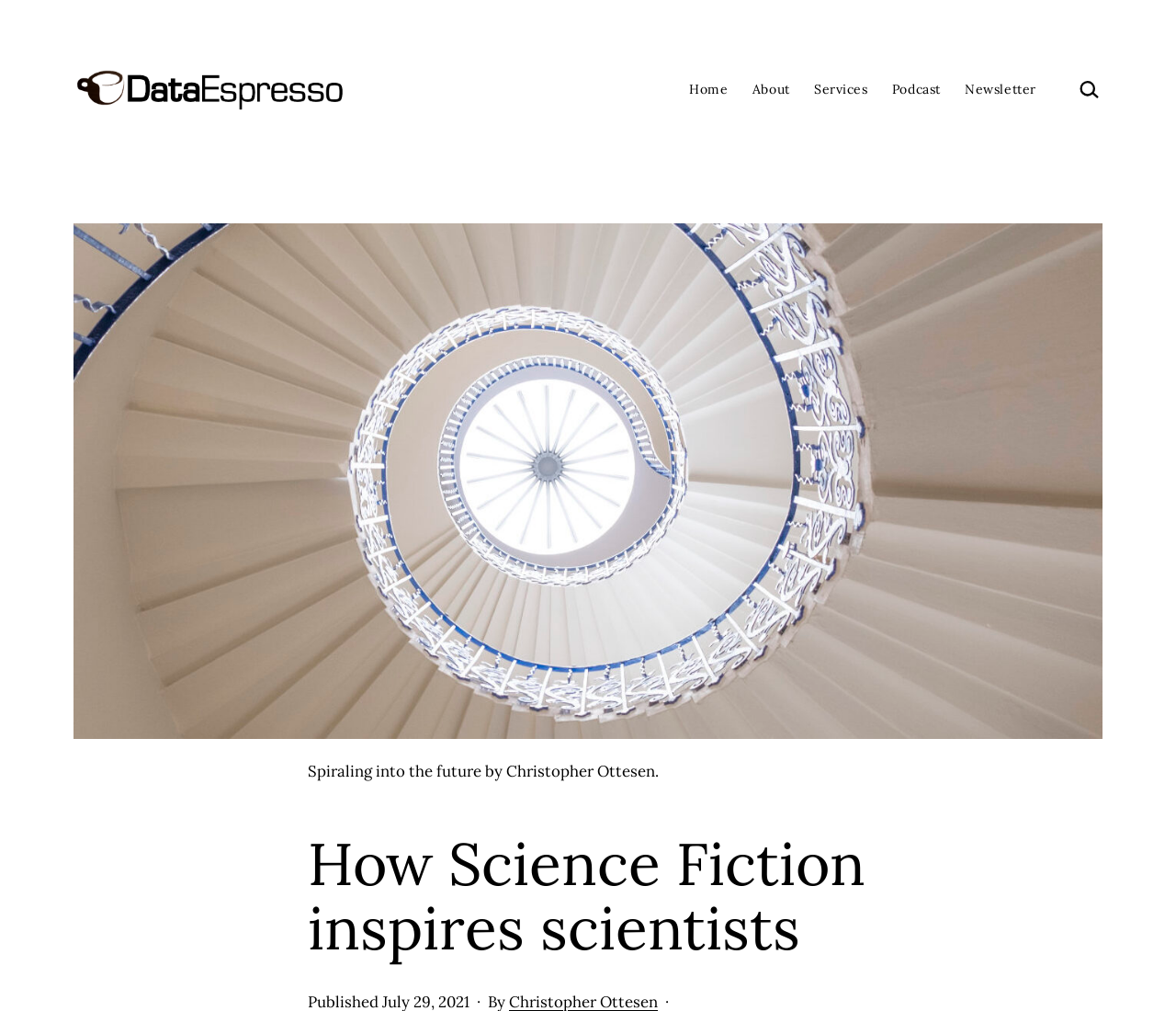Please find the bounding box coordinates of the clickable region needed to complete the following instruction: "go to home page". The bounding box coordinates must consist of four float numbers between 0 and 1, i.e., [left, top, right, bottom].

[0.576, 0.069, 0.629, 0.108]